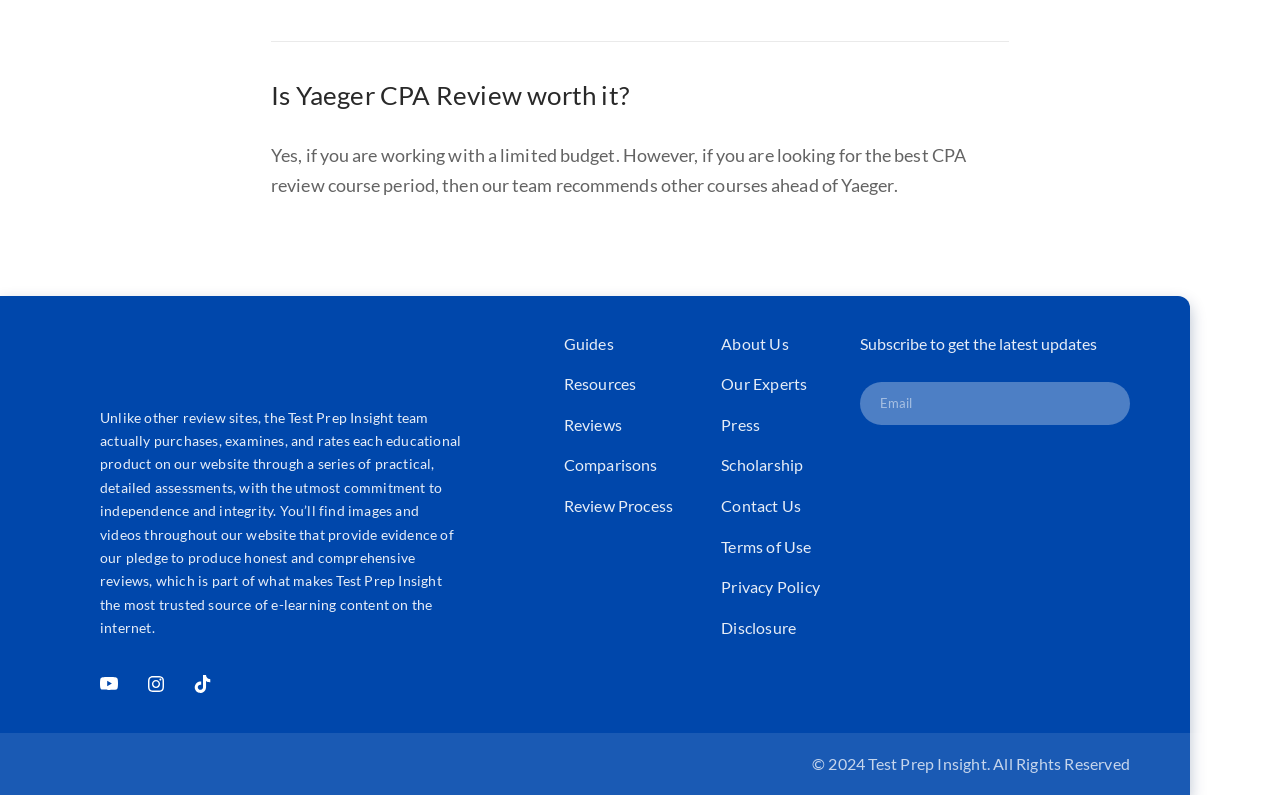Locate the UI element described by Our Experts in the provided webpage screenshot. Return the bounding box coordinates in the format (top-left x, top-left y, bottom-right x, bottom-right y), ensuring all values are between 0 and 1.

[0.563, 0.471, 0.631, 0.495]